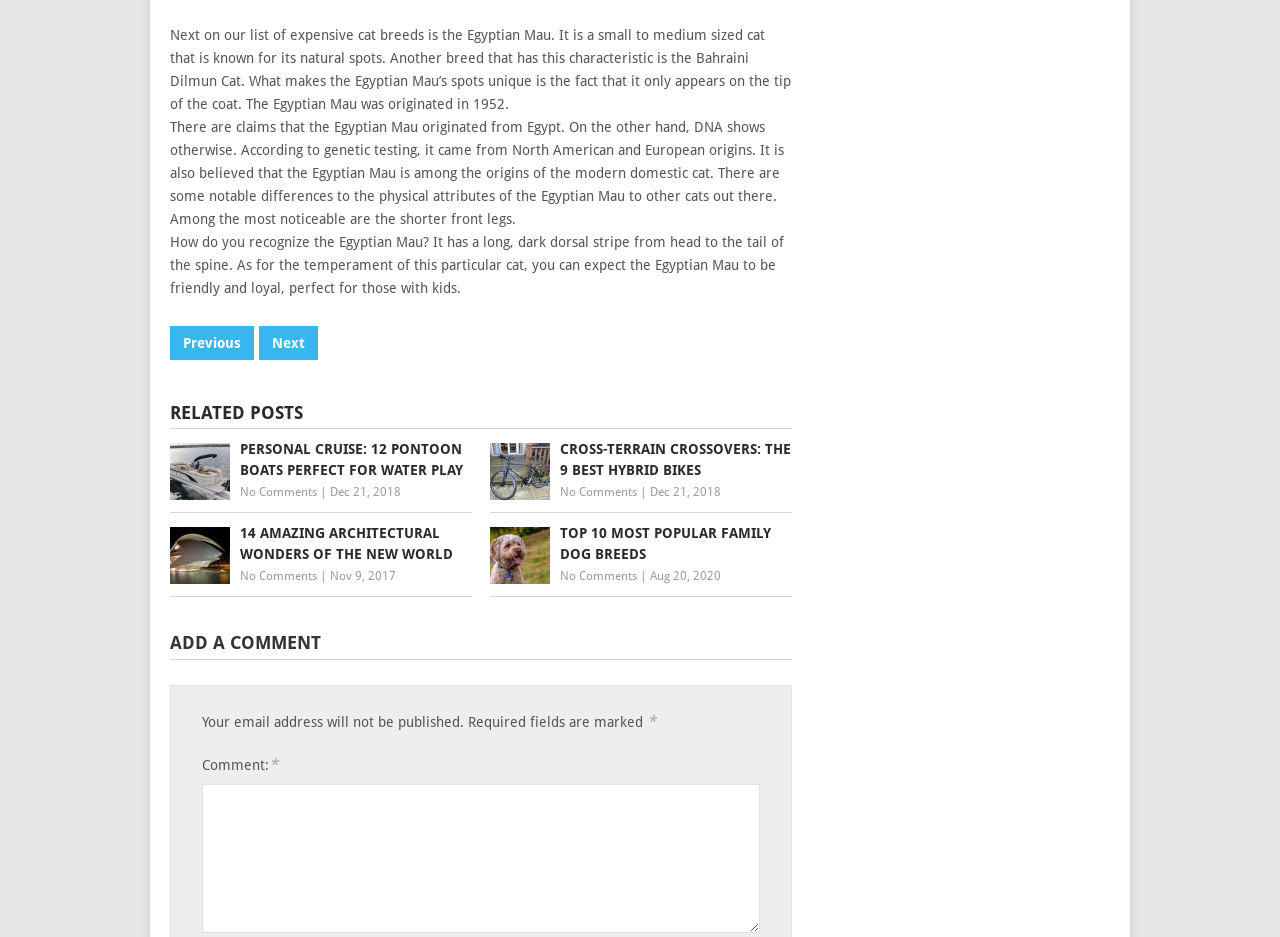What is unique about the Egyptian Mau's spots?
Please respond to the question thoroughly and include all relevant details.

According to the first paragraph, the Egyptian Mau's spots are unique because they only appear on the tip of the coat, which is a distinctive characteristic of this breed.